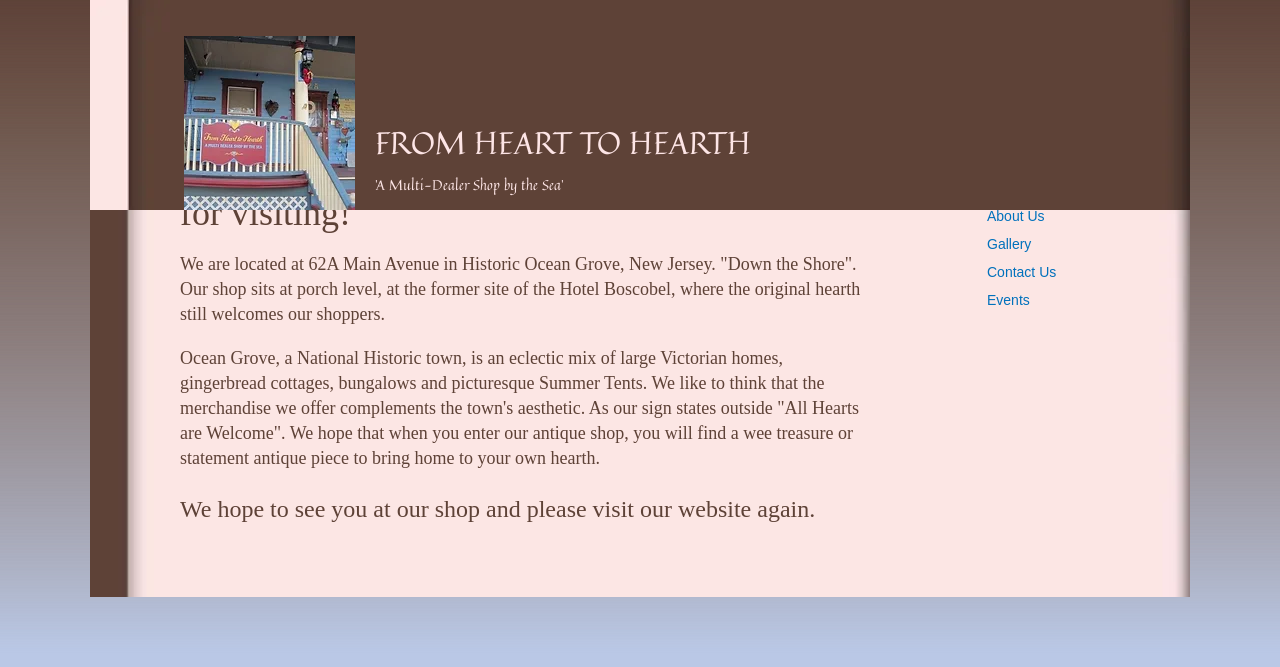How many navigation links are there?
Examine the image and give a concise answer in one word or a short phrase.

5